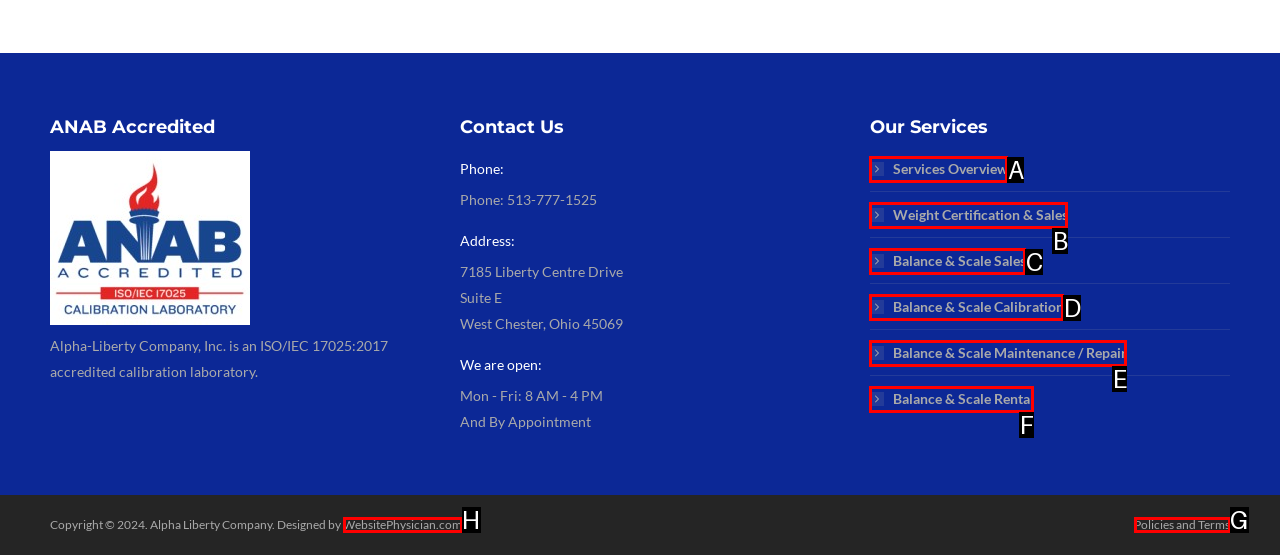Determine which HTML element to click to execute the following task: Click WebsitePhysician.com Answer with the letter of the selected option.

H